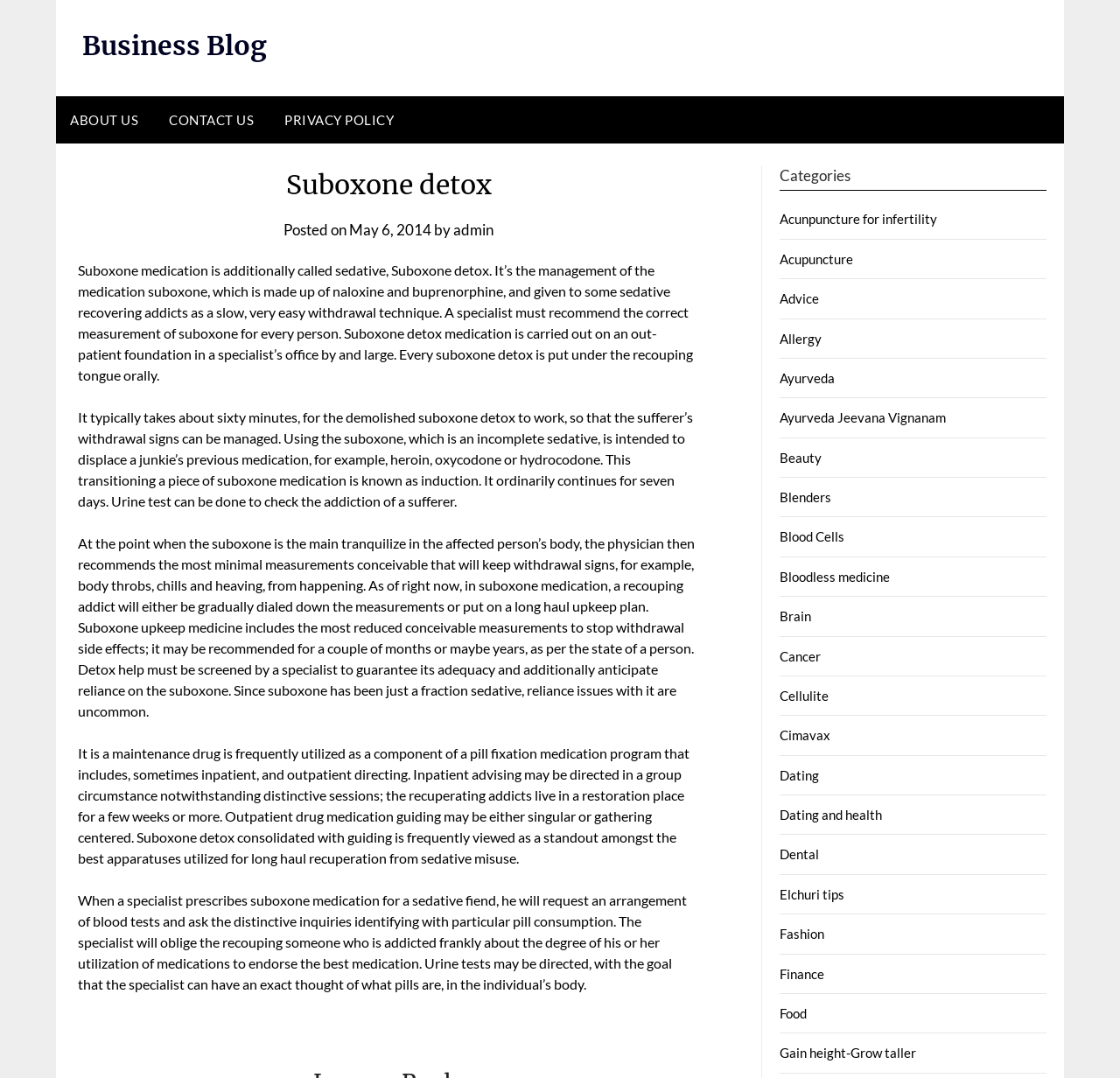How long does the induction phase of Suboxone medication typically last?
Provide a thorough and detailed answer to the question.

The duration of the induction phase can be determined by reading the text content of the article. According to the article, the induction phase typically lasts for seven days.